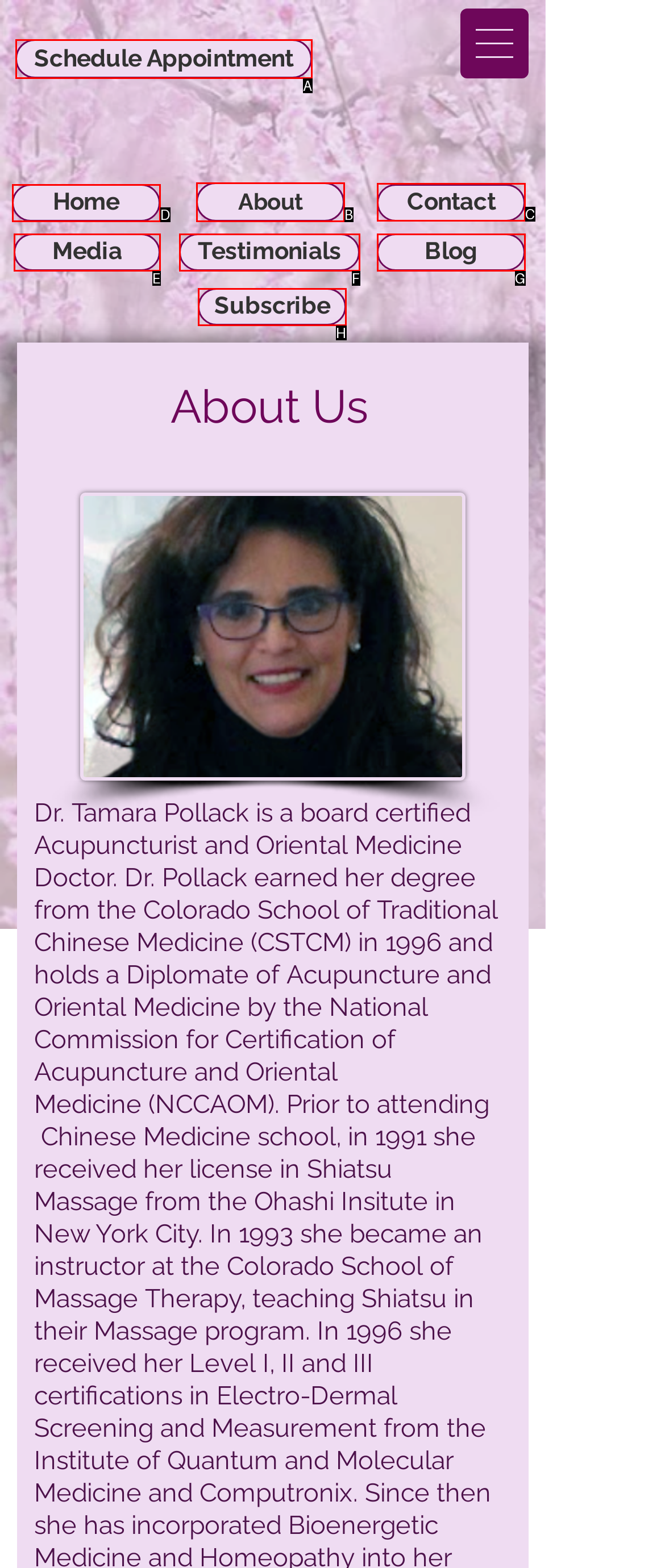To complete the task: Contact the clinic, which option should I click? Answer with the appropriate letter from the provided choices.

C